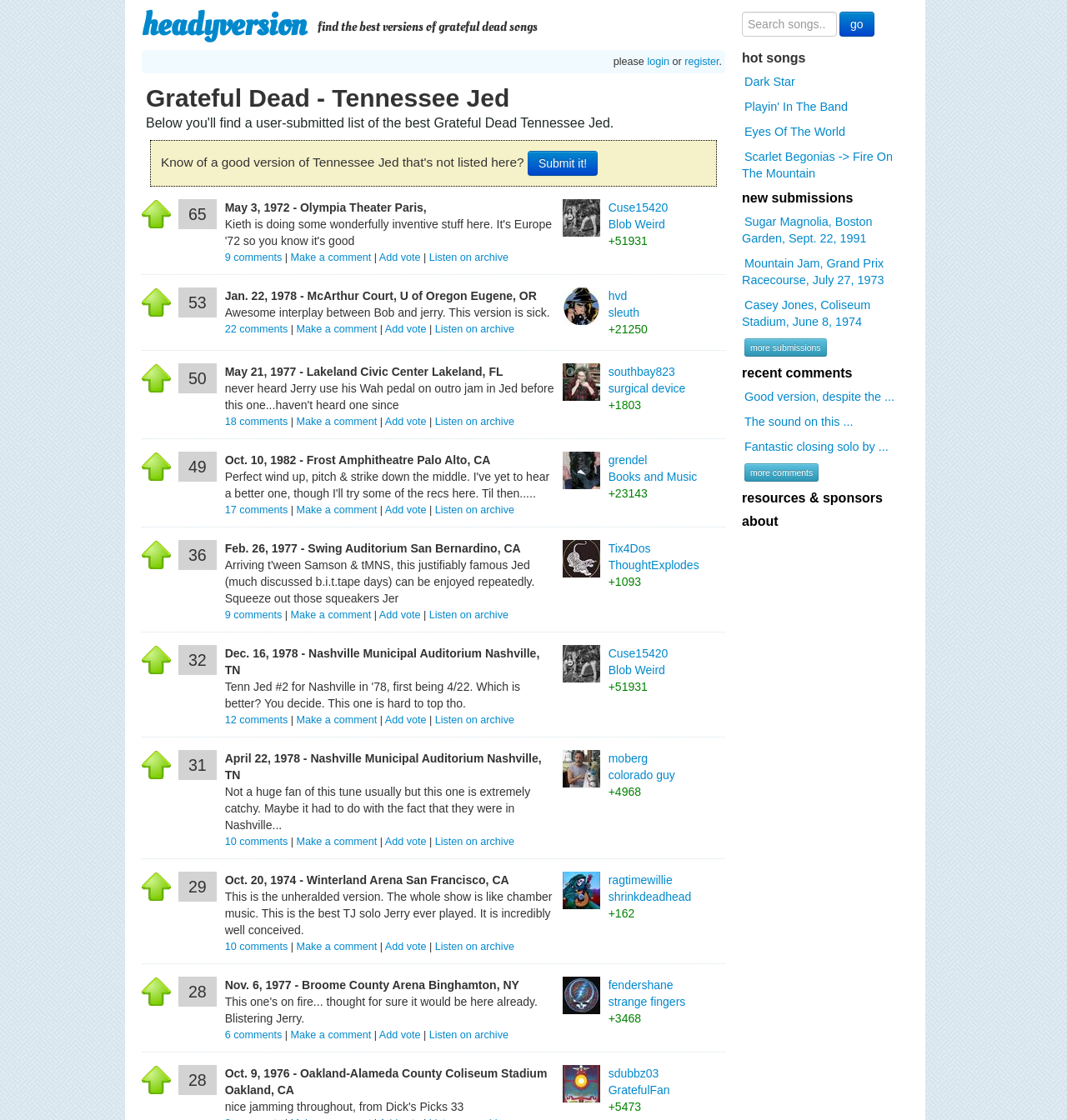What is the bounding box coordinate of the 'Vote for this set' image? Based on the screenshot, please respond with a single word or phrase.

[0.133, 0.179, 0.16, 0.204]